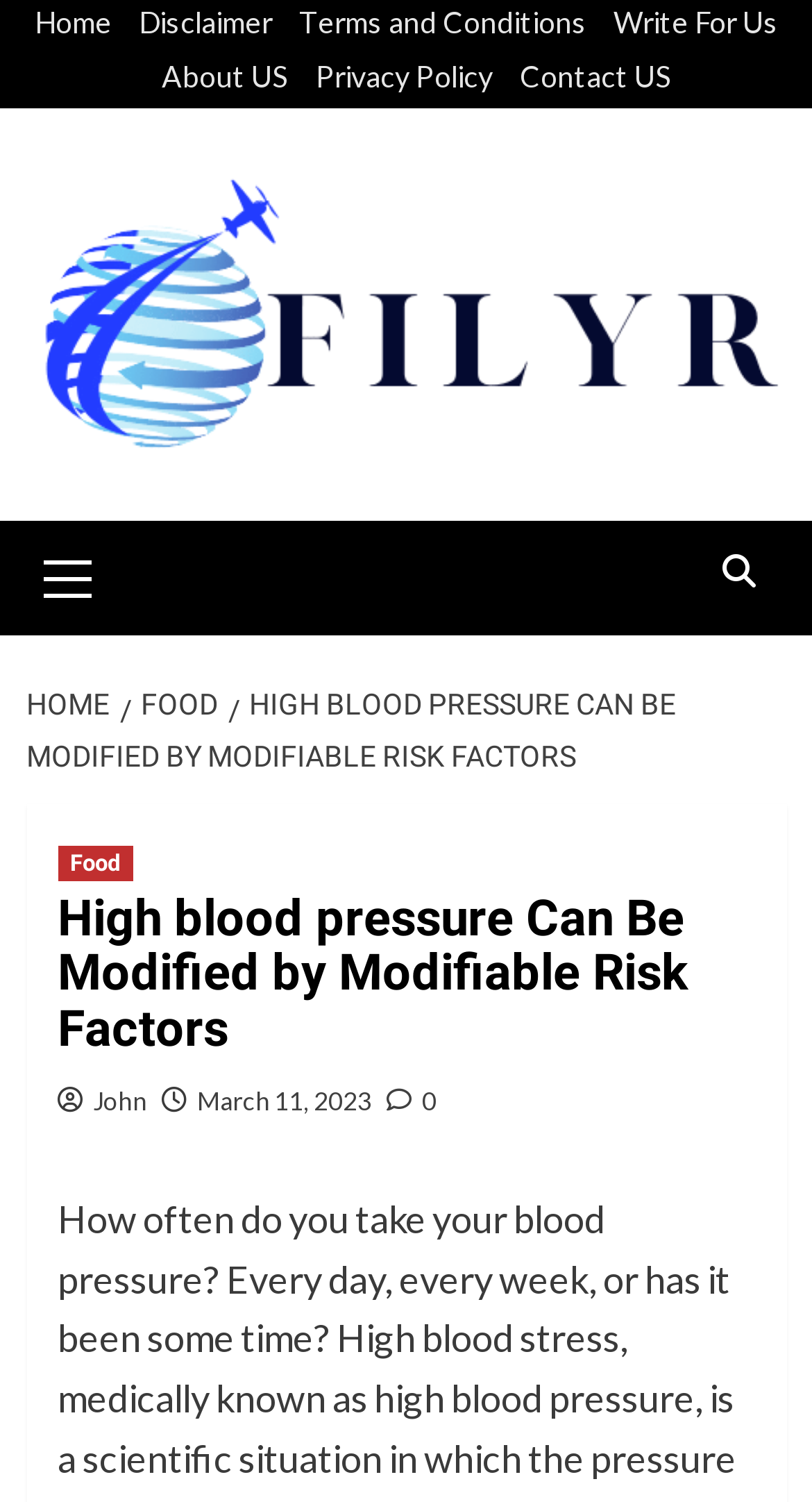Locate the bounding box coordinates of the element I should click to achieve the following instruction: "view primary menu".

[0.032, 0.346, 0.25, 0.422]